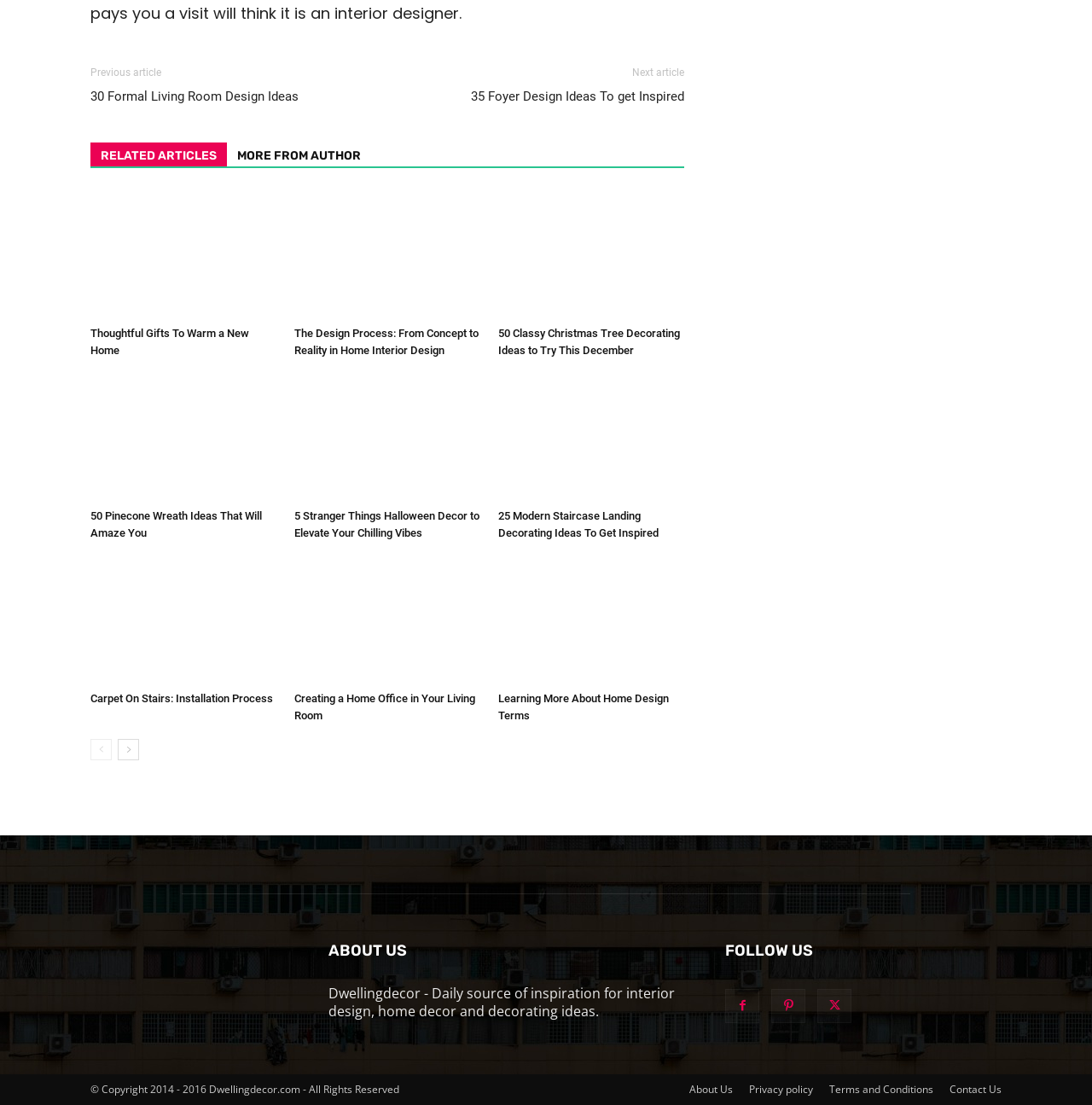Provide a thorough and detailed response to the question by examining the image: 
How many social media links are there in the footer?

I looked at the footer section and found three social media links, represented by icons, which are Facebook, Twitter, and Pinterest.